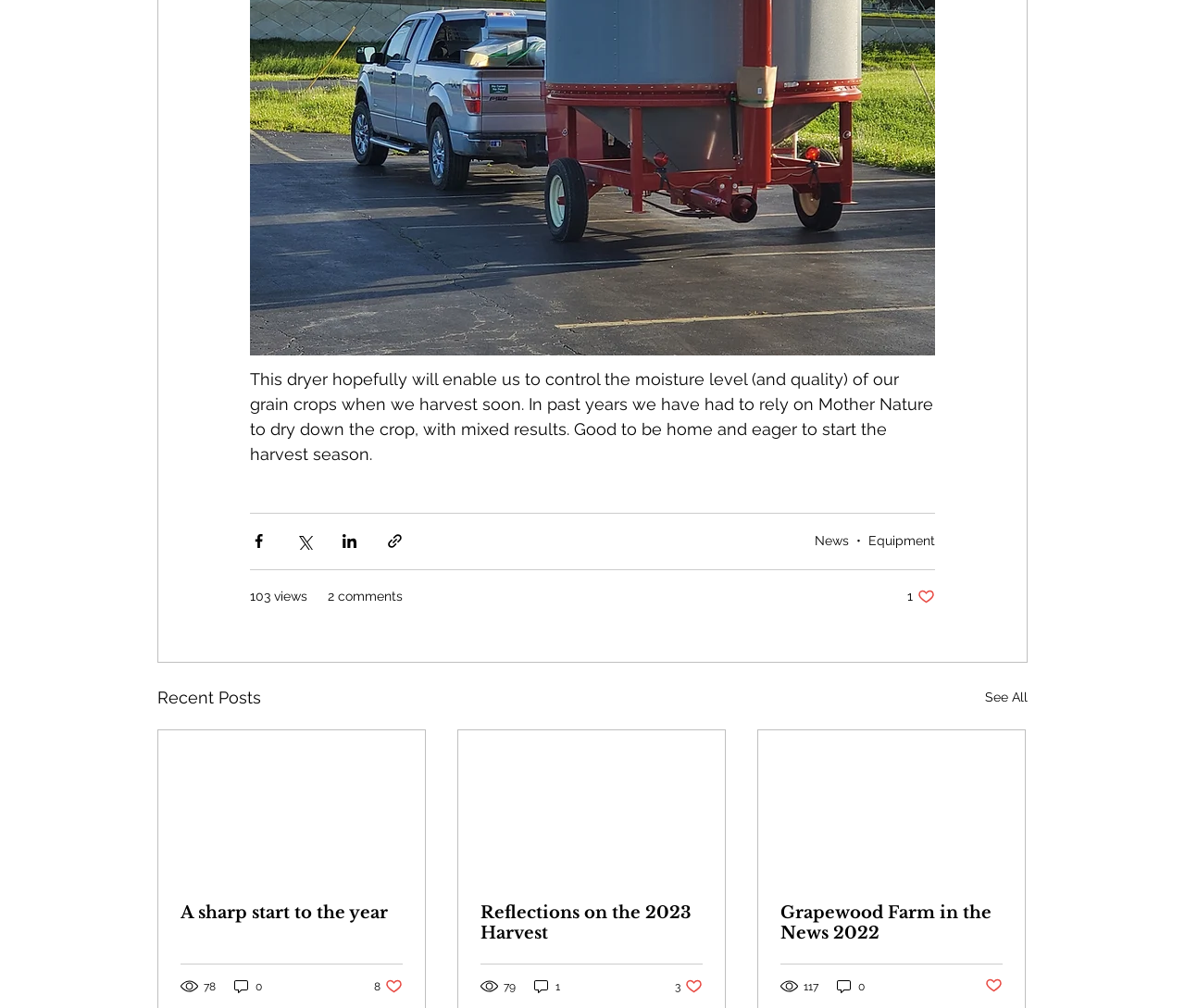Locate the bounding box coordinates of the element's region that should be clicked to carry out the following instruction: "View the post 'A sharp start to the year'". The coordinates need to be four float numbers between 0 and 1, i.e., [left, top, right, bottom].

[0.152, 0.895, 0.34, 0.915]